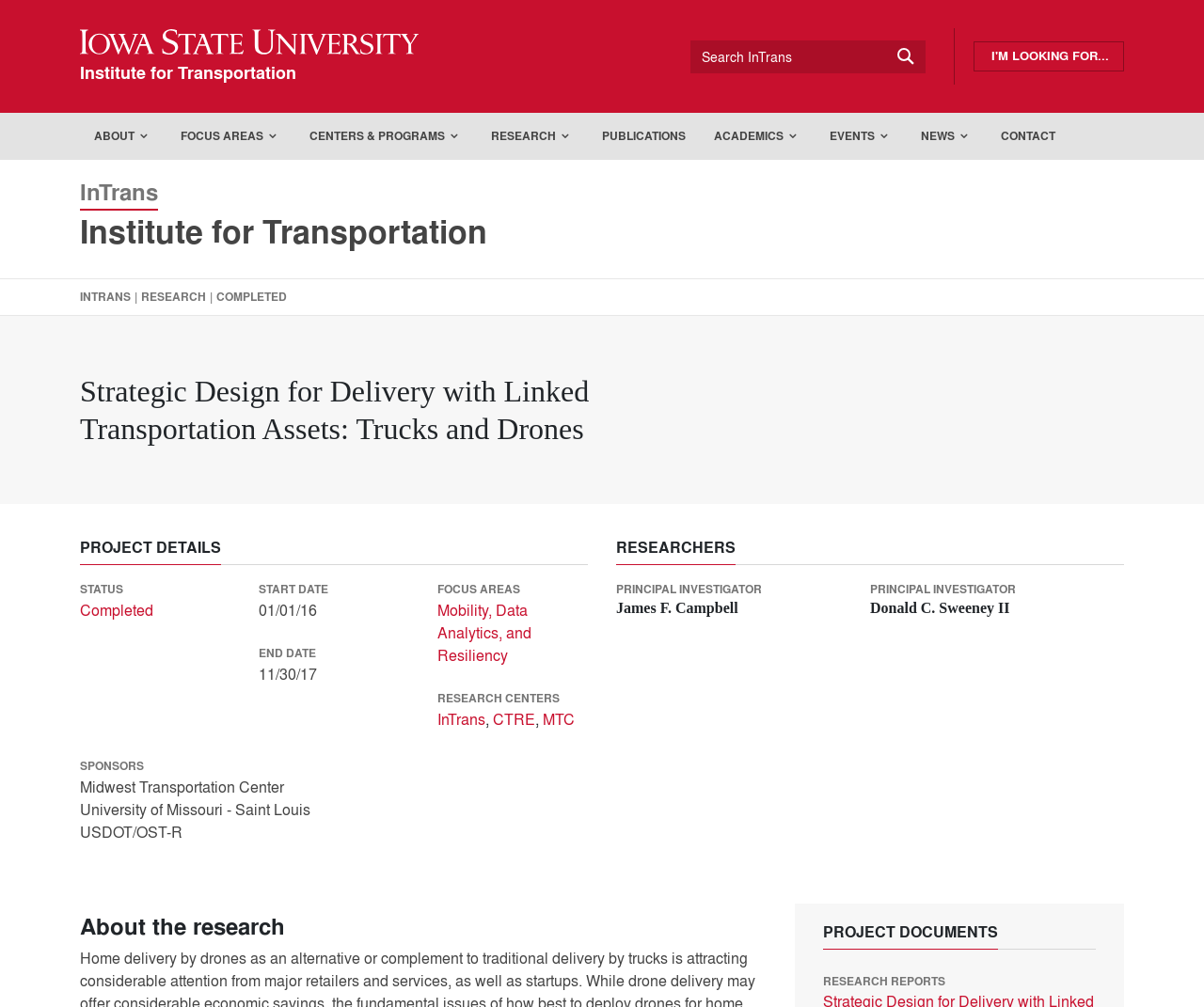Given the description "Winter", determine the bounding box of the corresponding UI element.

None